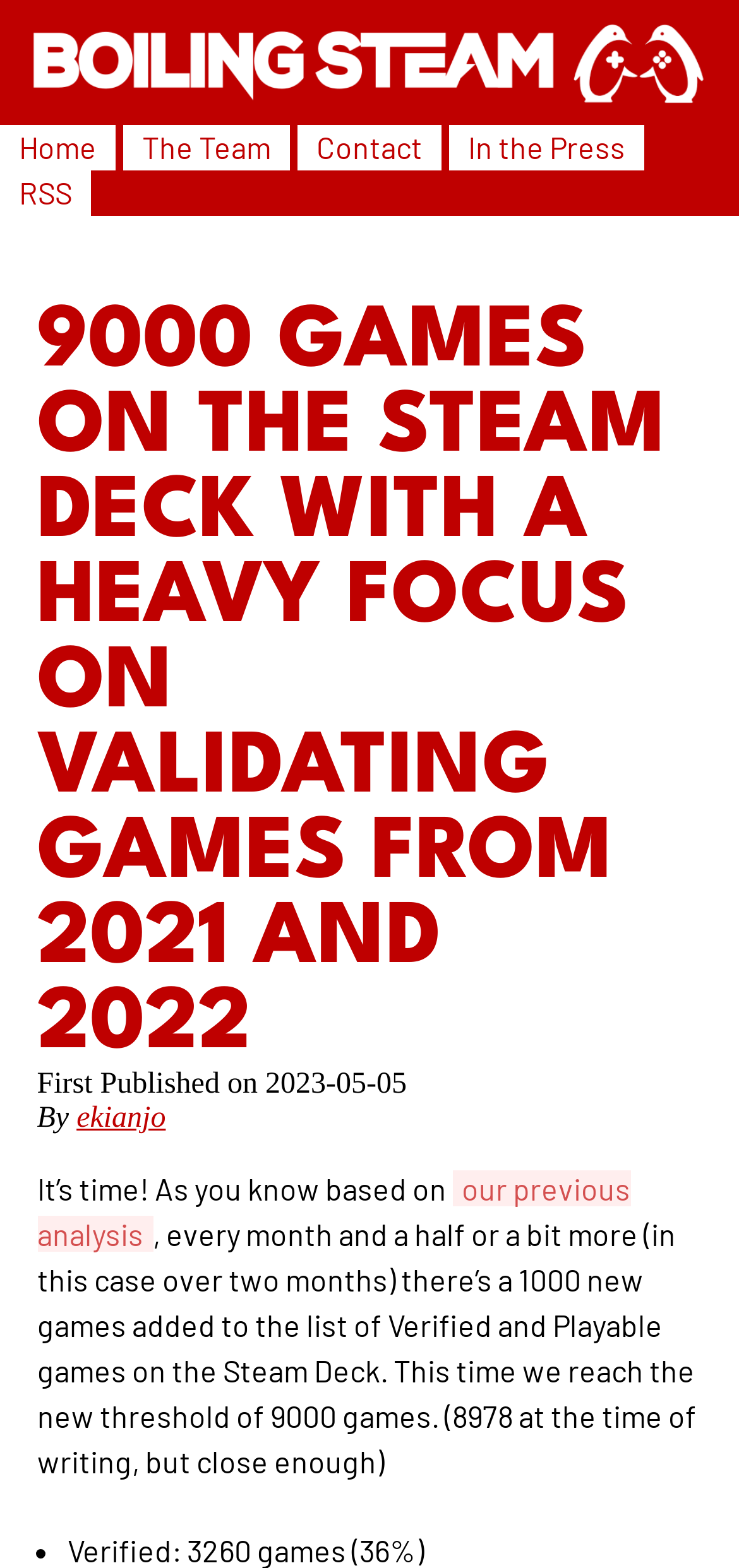Please specify the bounding box coordinates of the clickable region to carry out the following instruction: "go to home page". The coordinates should be four float numbers between 0 and 1, in the format [left, top, right, bottom].

[0.026, 0.083, 0.131, 0.106]